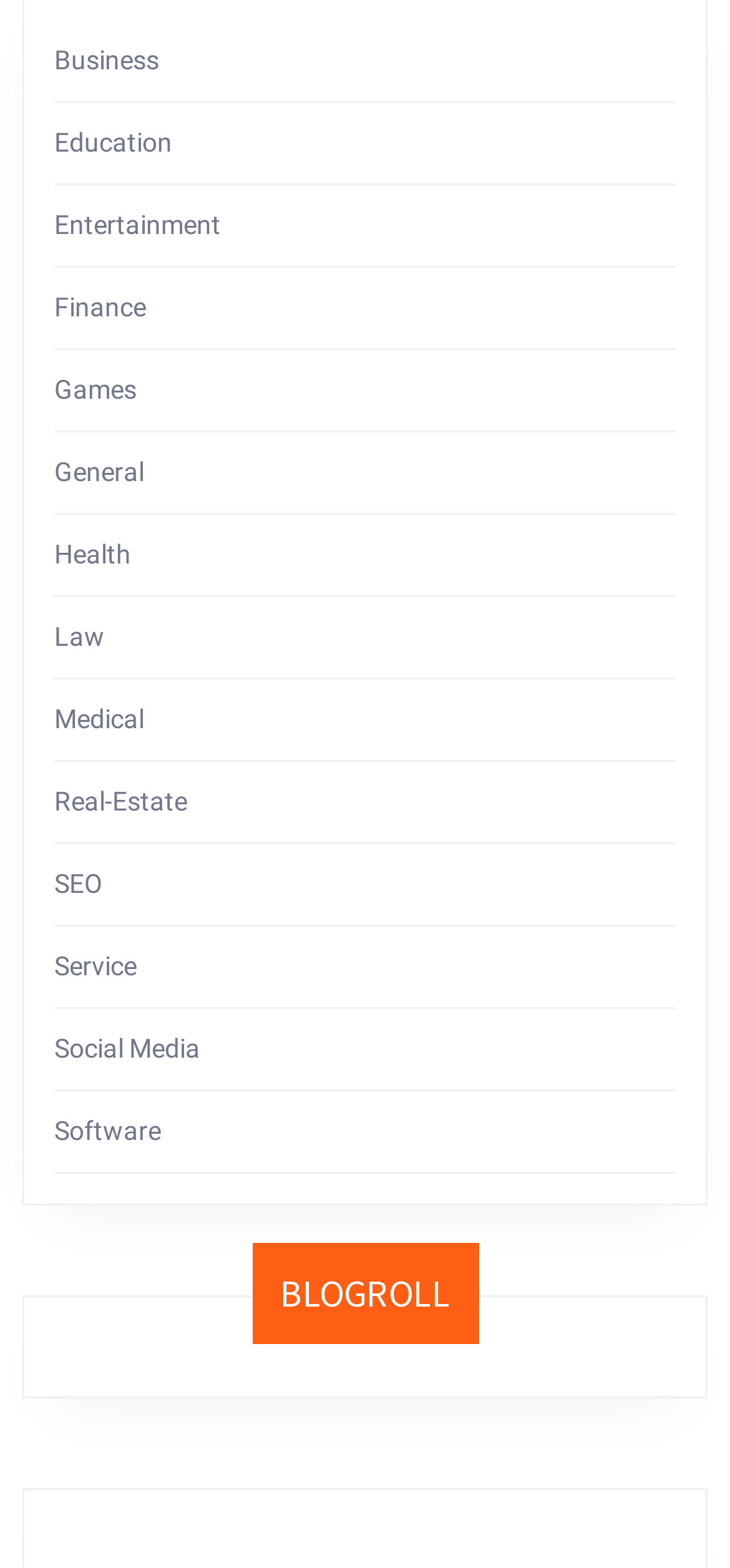Calculate the bounding box coordinates of the UI element given the description: "Business".

[0.074, 0.029, 0.218, 0.048]